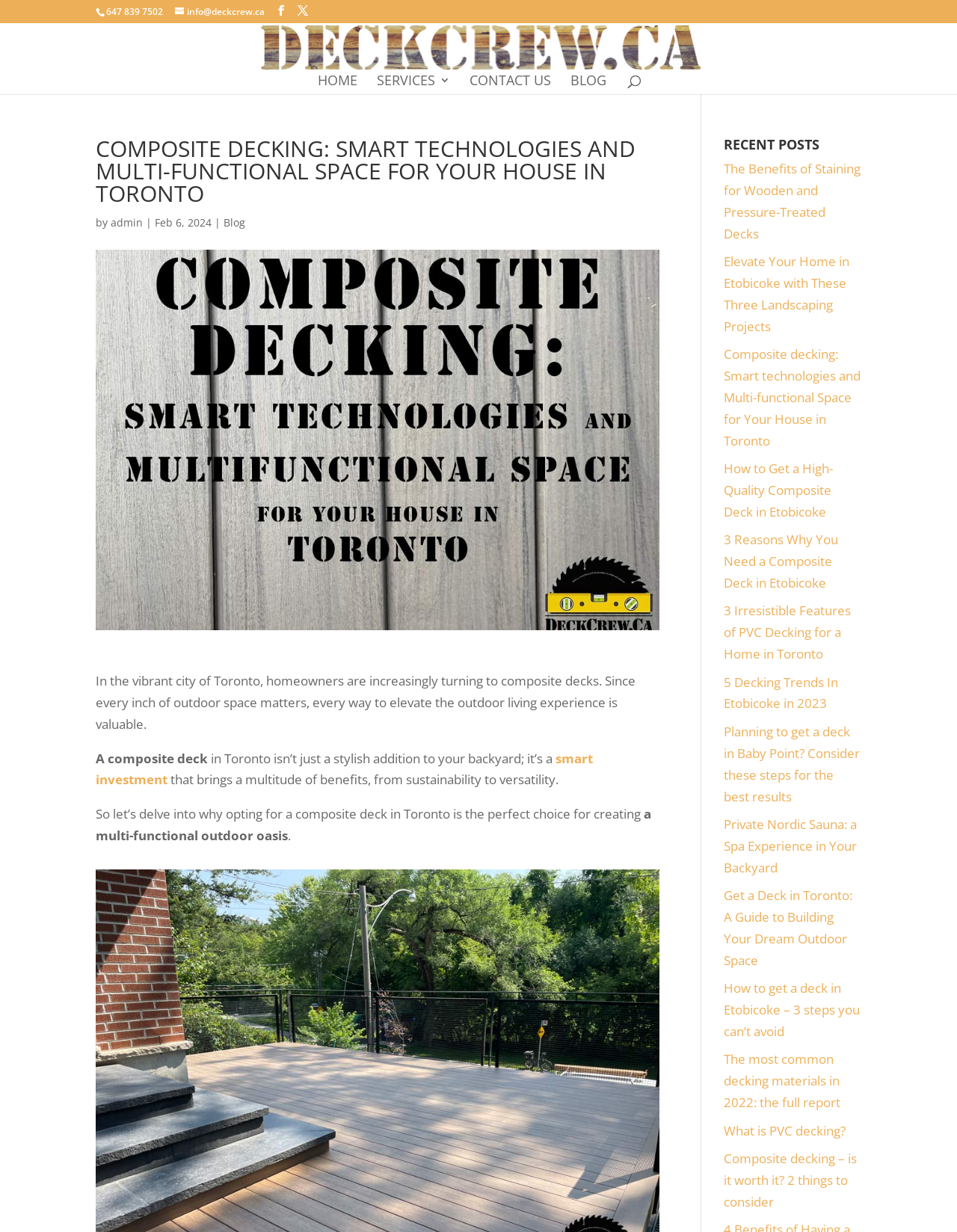How many recent posts are listed?
Offer a detailed and full explanation in response to the question.

I counted the number of recent posts by looking at the links with IDs 177 to 190, which are all links with text content describing different blog posts.